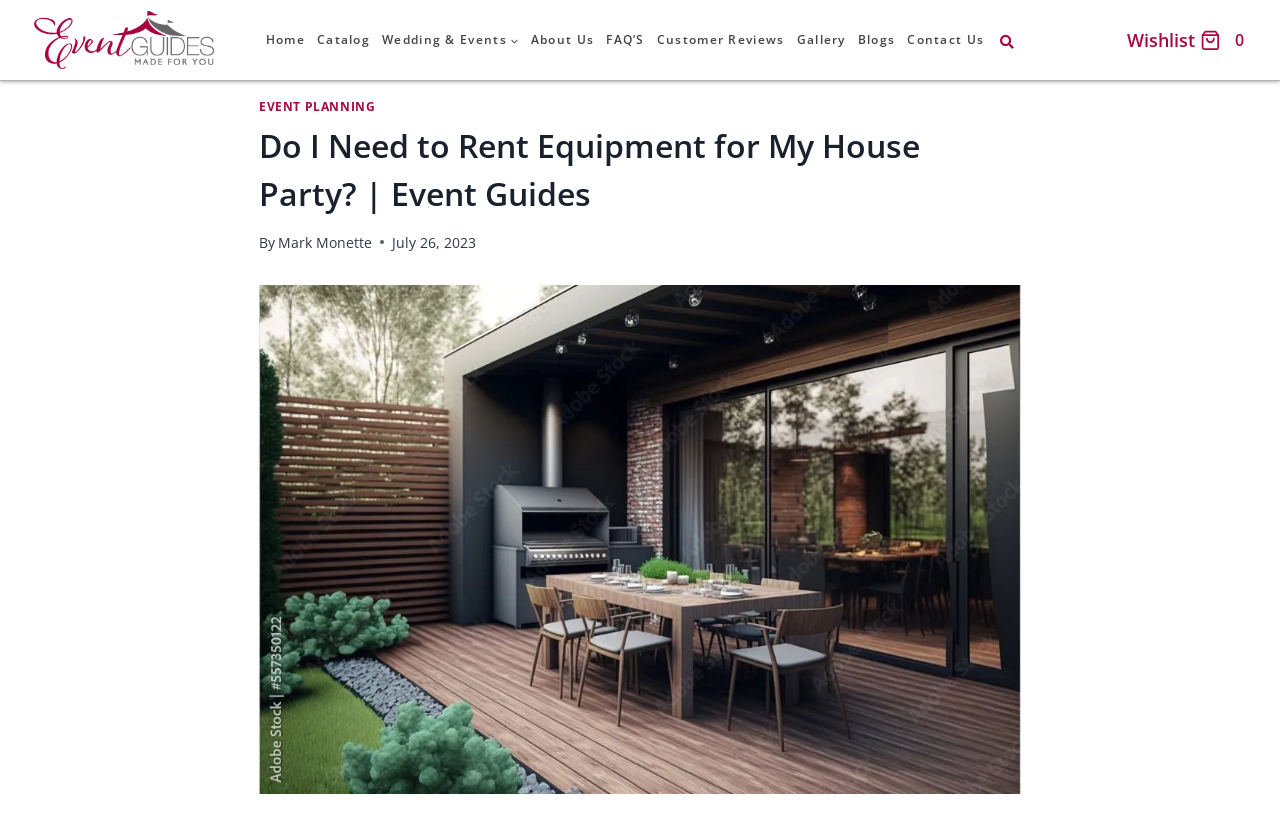Please study the image and answer the question comprehensively:
What is the date of the article?

I found the date by looking at the time element in the header section of the webpage, which displays the text 'July 26, 2023'.